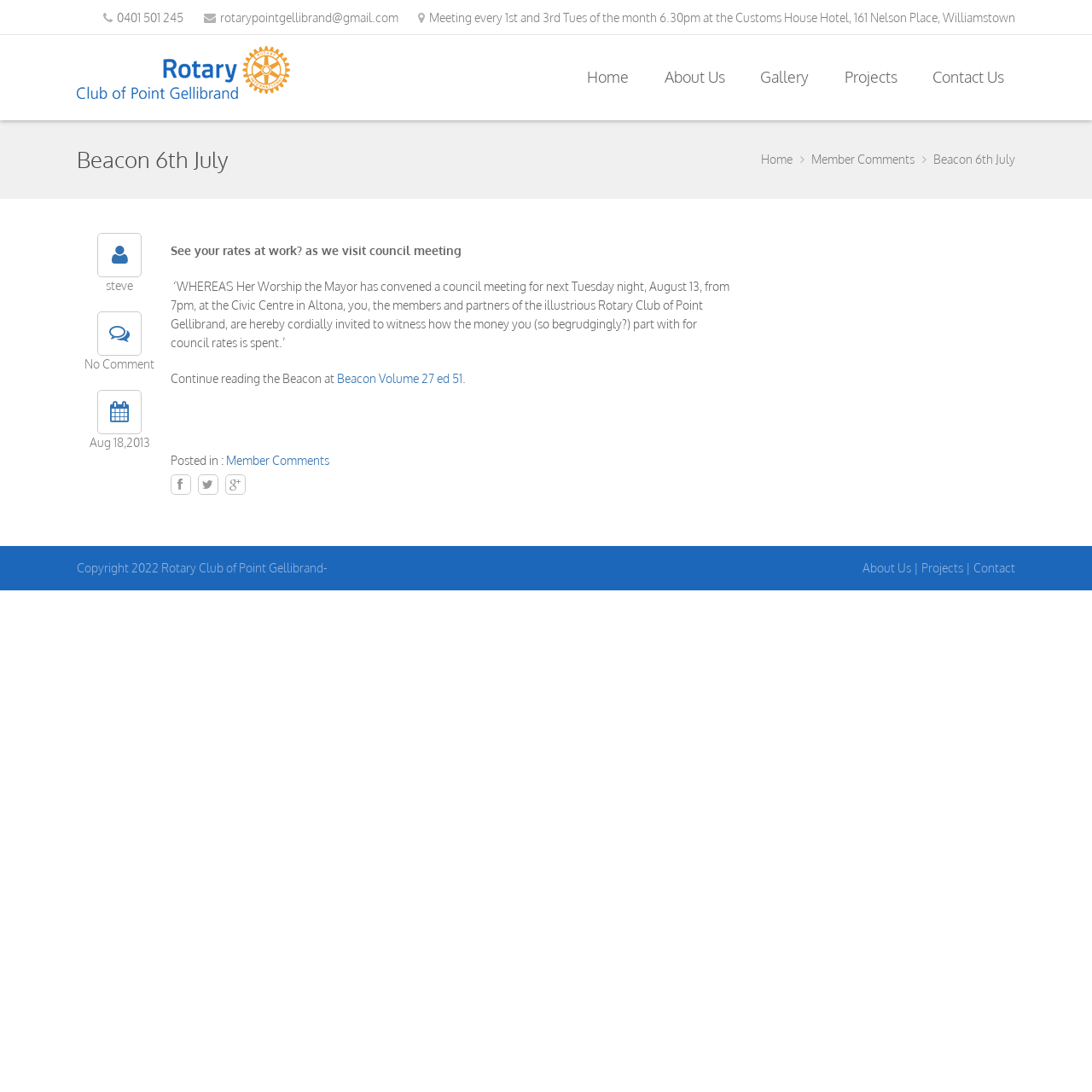Please identify the bounding box coordinates of the element's region that I should click in order to complete the following instruction: "Click the 'Rotary Club of Point Gellibrand' link". The bounding box coordinates consist of four float numbers between 0 and 1, i.e., [left, top, right, bottom].

[0.07, 0.032, 0.266, 0.091]